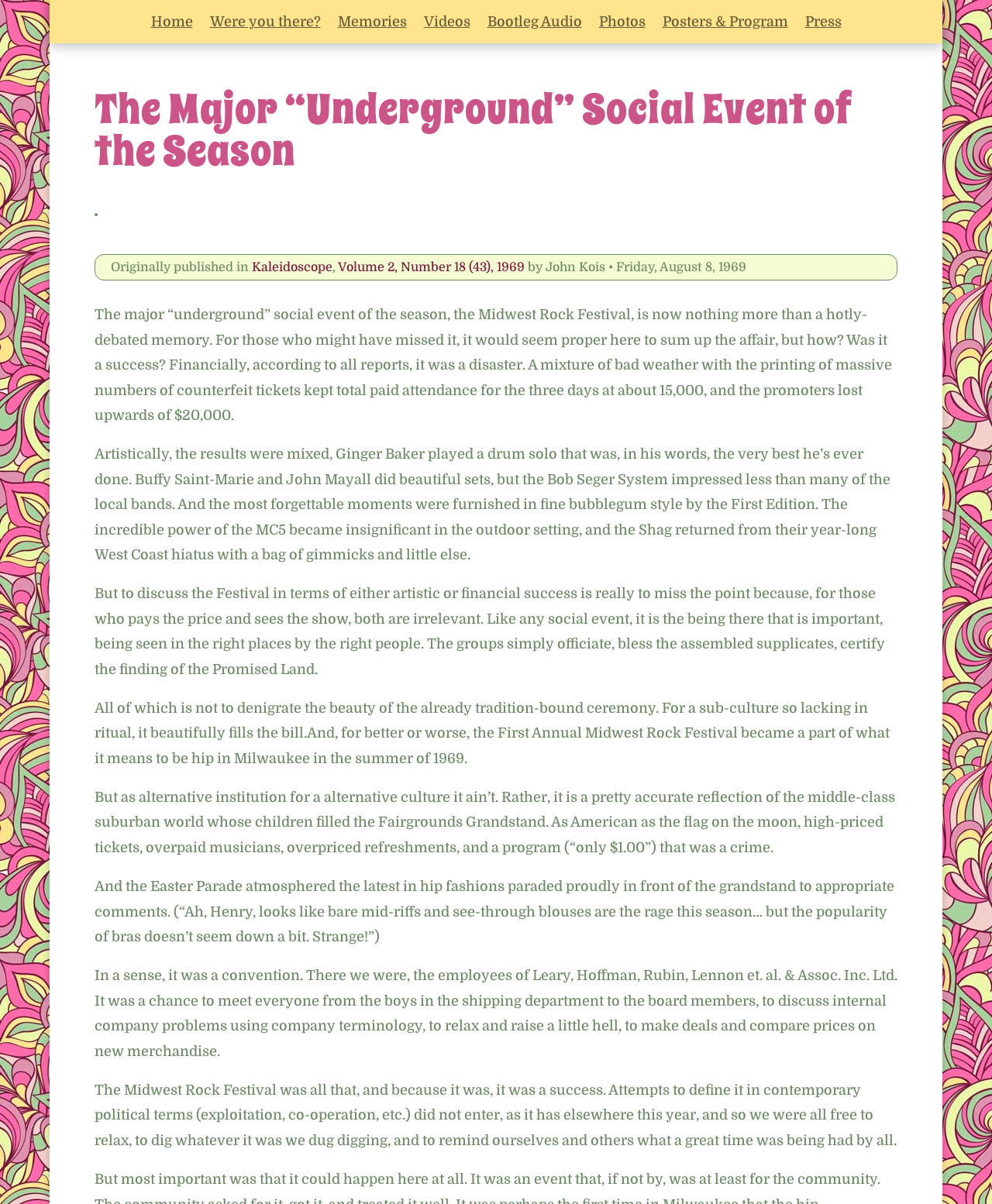Determine the bounding box coordinates of the clickable area required to perform the following instruction: "Check out the 'Videos' section". The coordinates should be represented as four float numbers between 0 and 1: [left, top, right, bottom].

[0.427, 0.013, 0.474, 0.028]